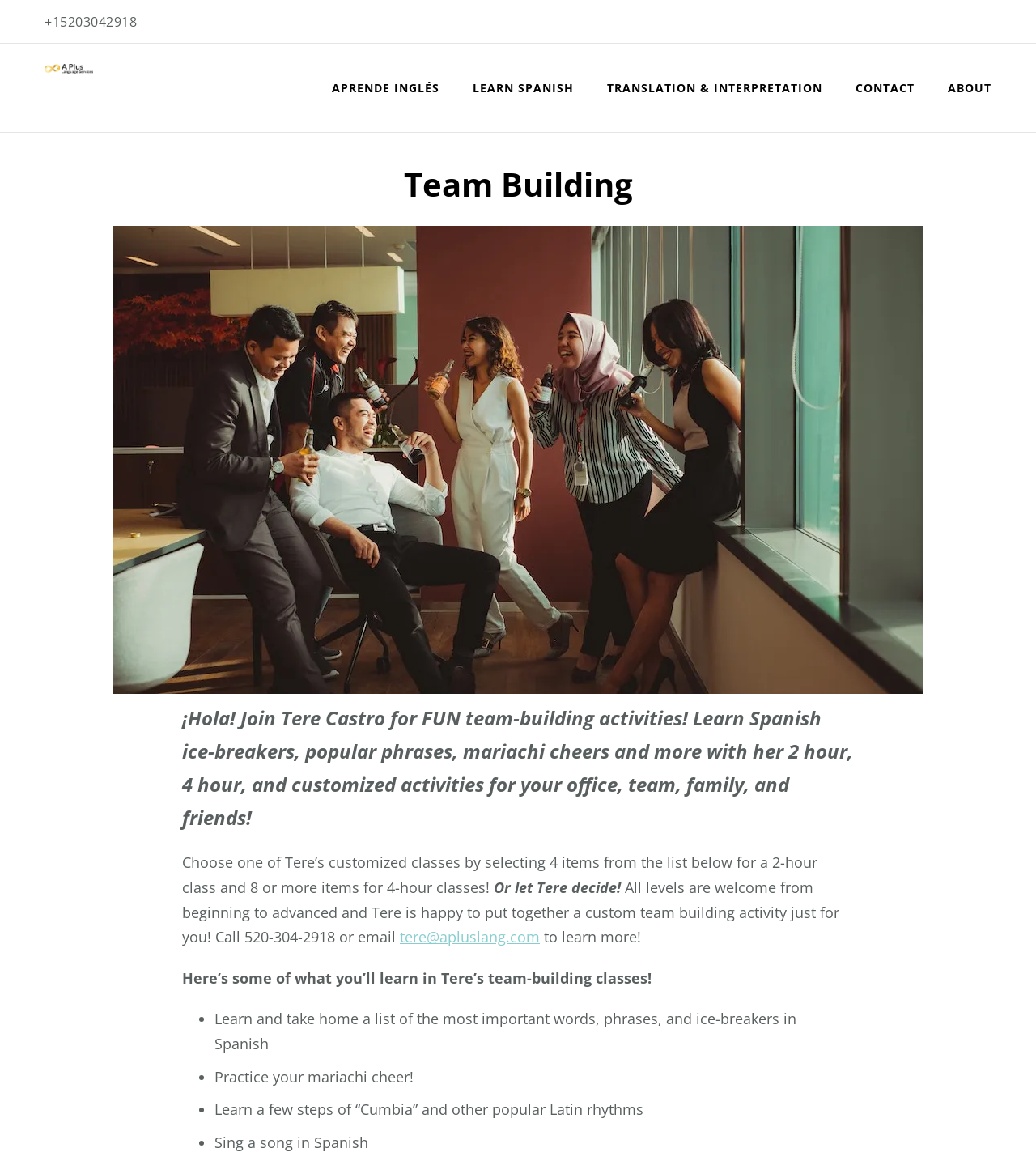Answer the question in one word or a short phrase:
What is the name of the language service provider?

A Plus Language Services